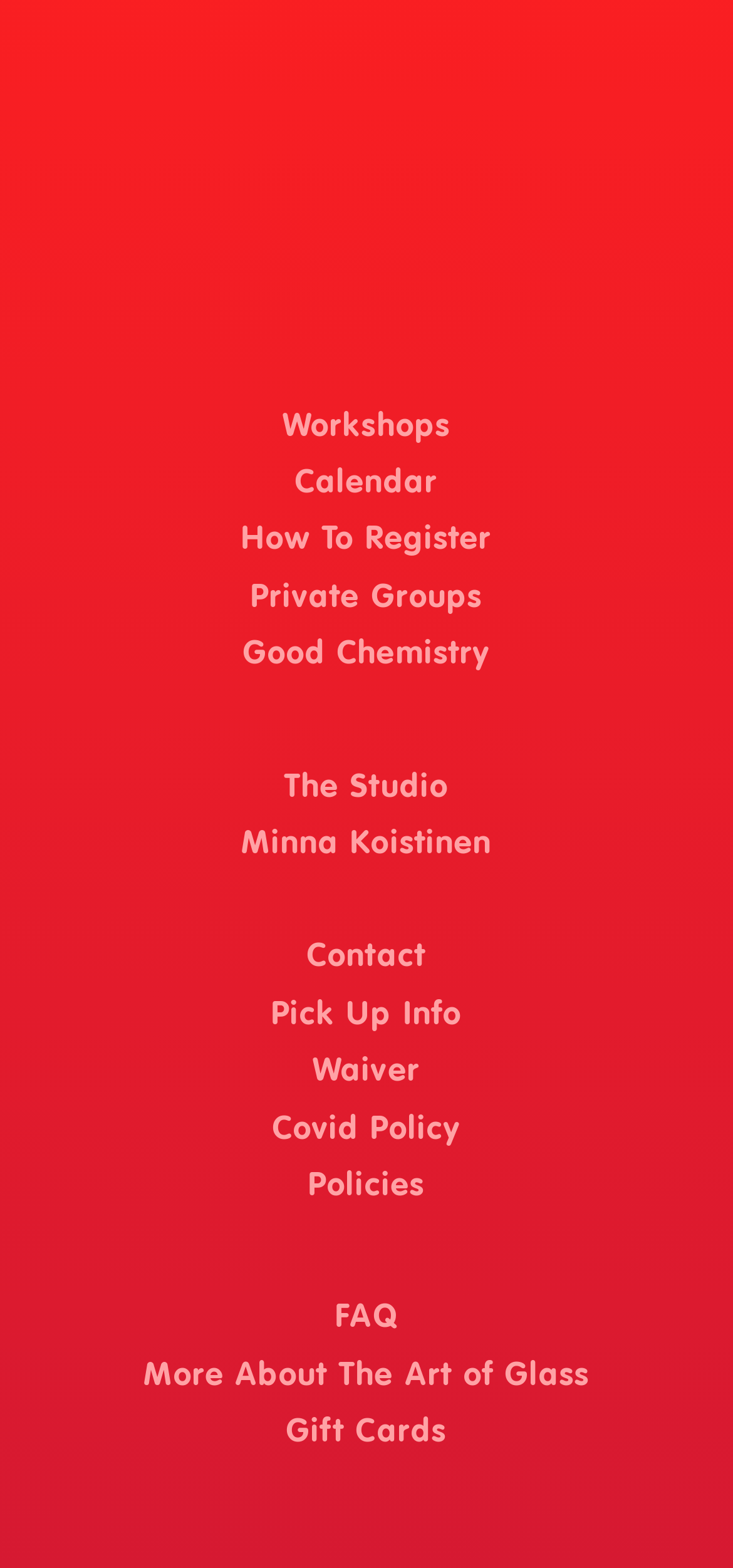Determine the bounding box coordinates of the element that should be clicked to execute the following command: "Get information about Good Chemistry".

[0.332, 0.408, 0.668, 0.428]